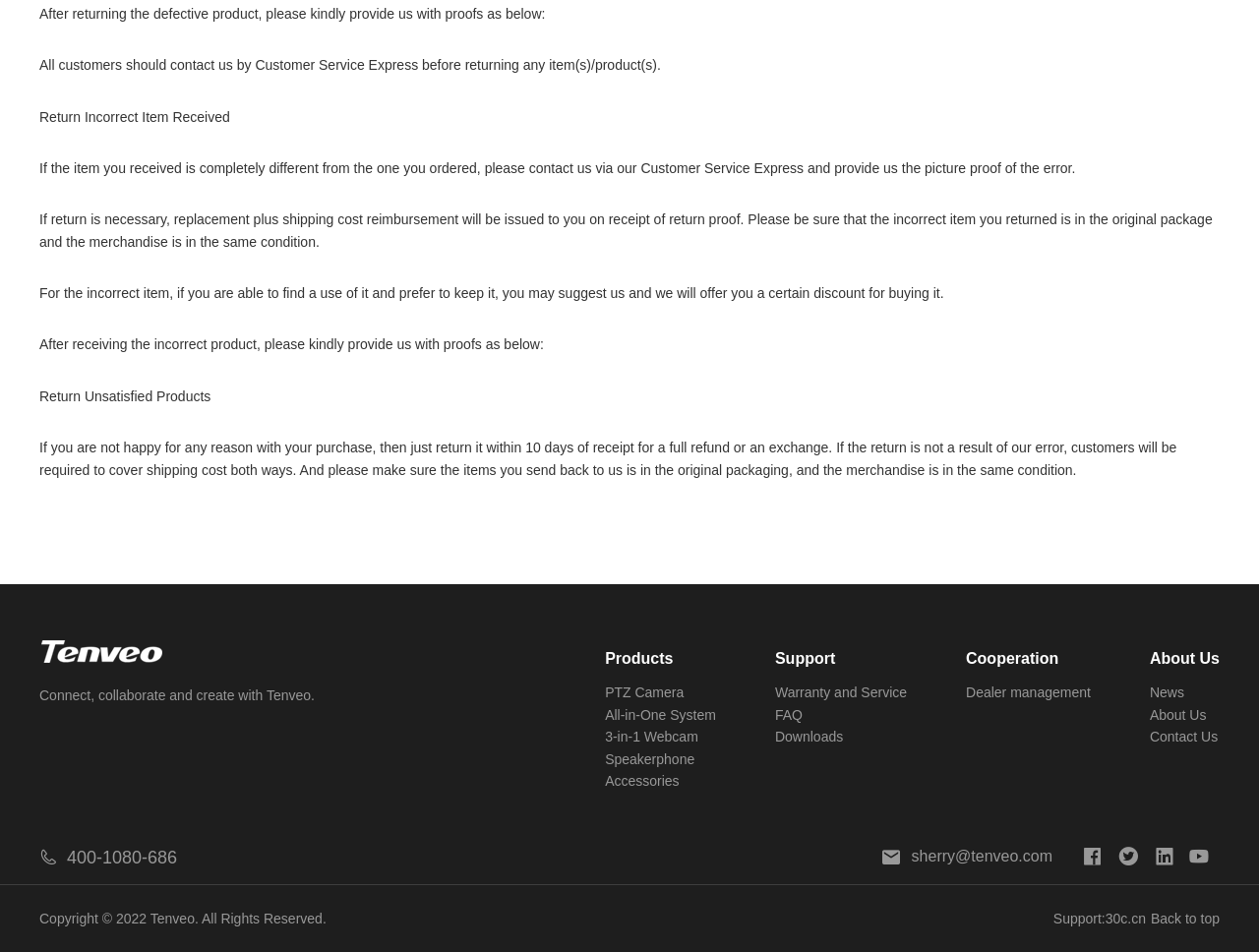Find the bounding box coordinates of the clickable element required to execute the following instruction: "Go to 'Support'". Provide the coordinates as four float numbers between 0 and 1, i.e., [left, top, right, bottom].

[0.616, 0.683, 0.663, 0.7]